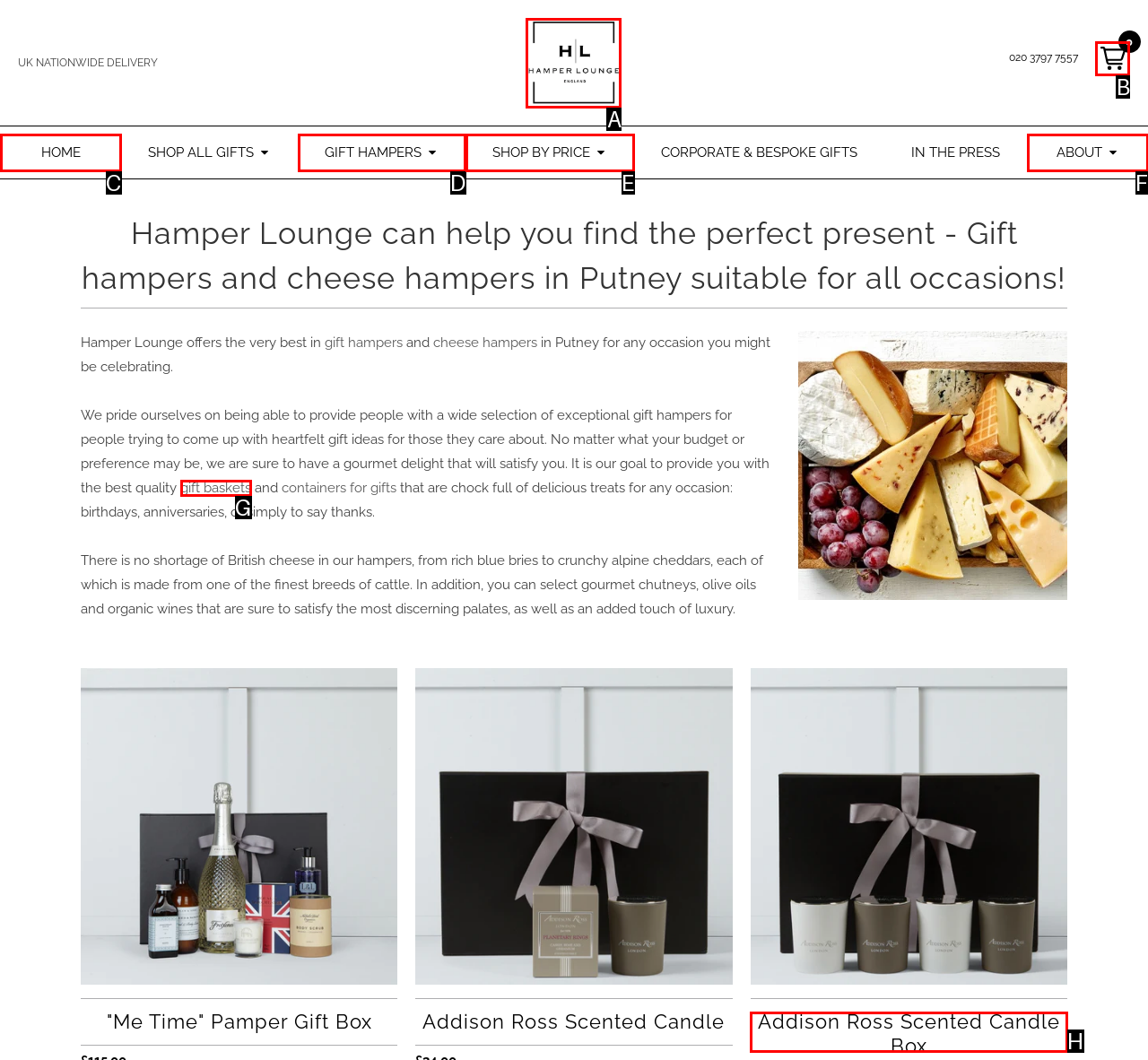Find the option that matches this description: Gift Hampers
Provide the matching option's letter directly.

D